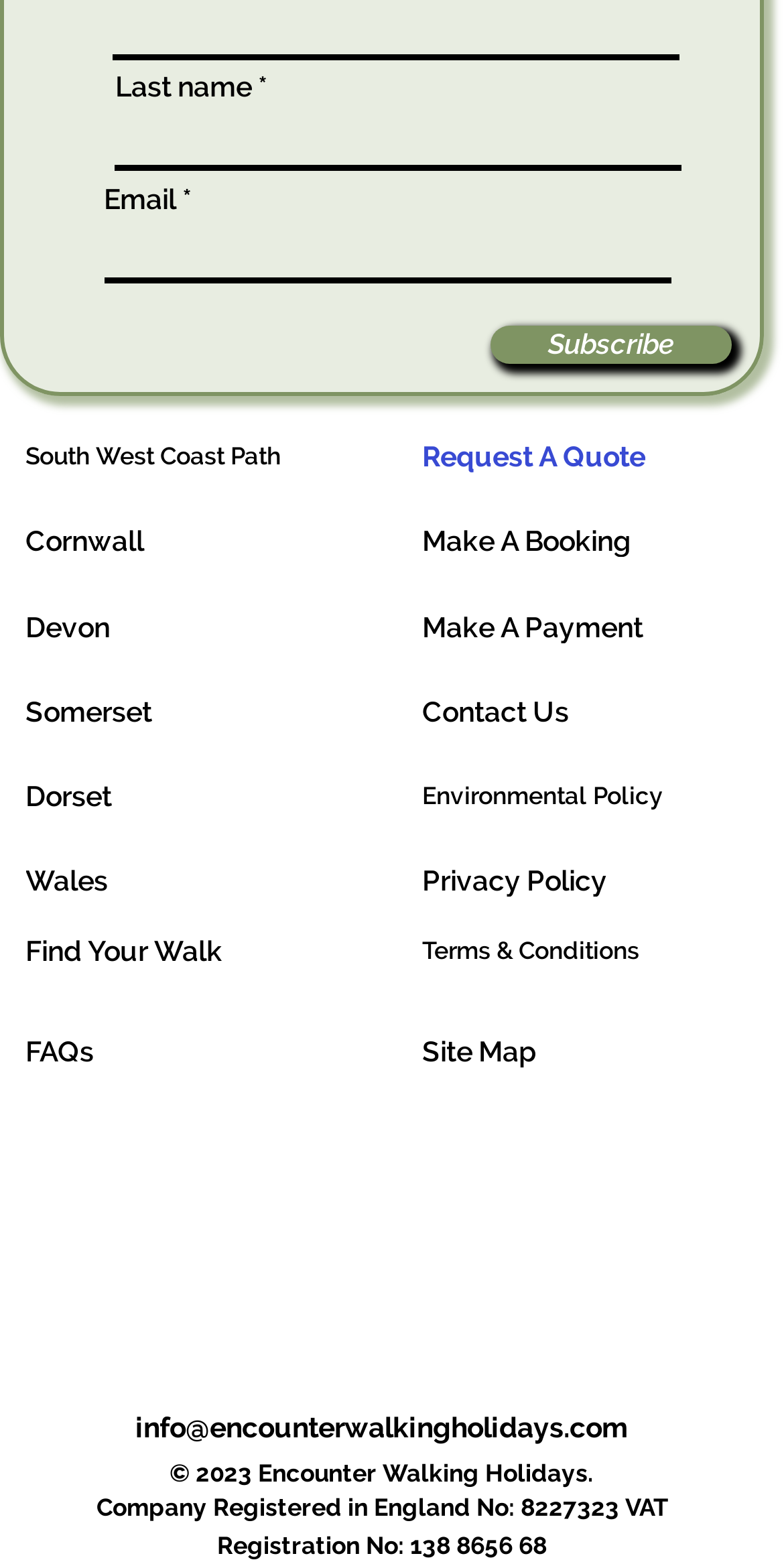Find the bounding box of the UI element described as follows: "aria-label="Instagram"".

[0.315, 0.808, 0.415, 0.858]